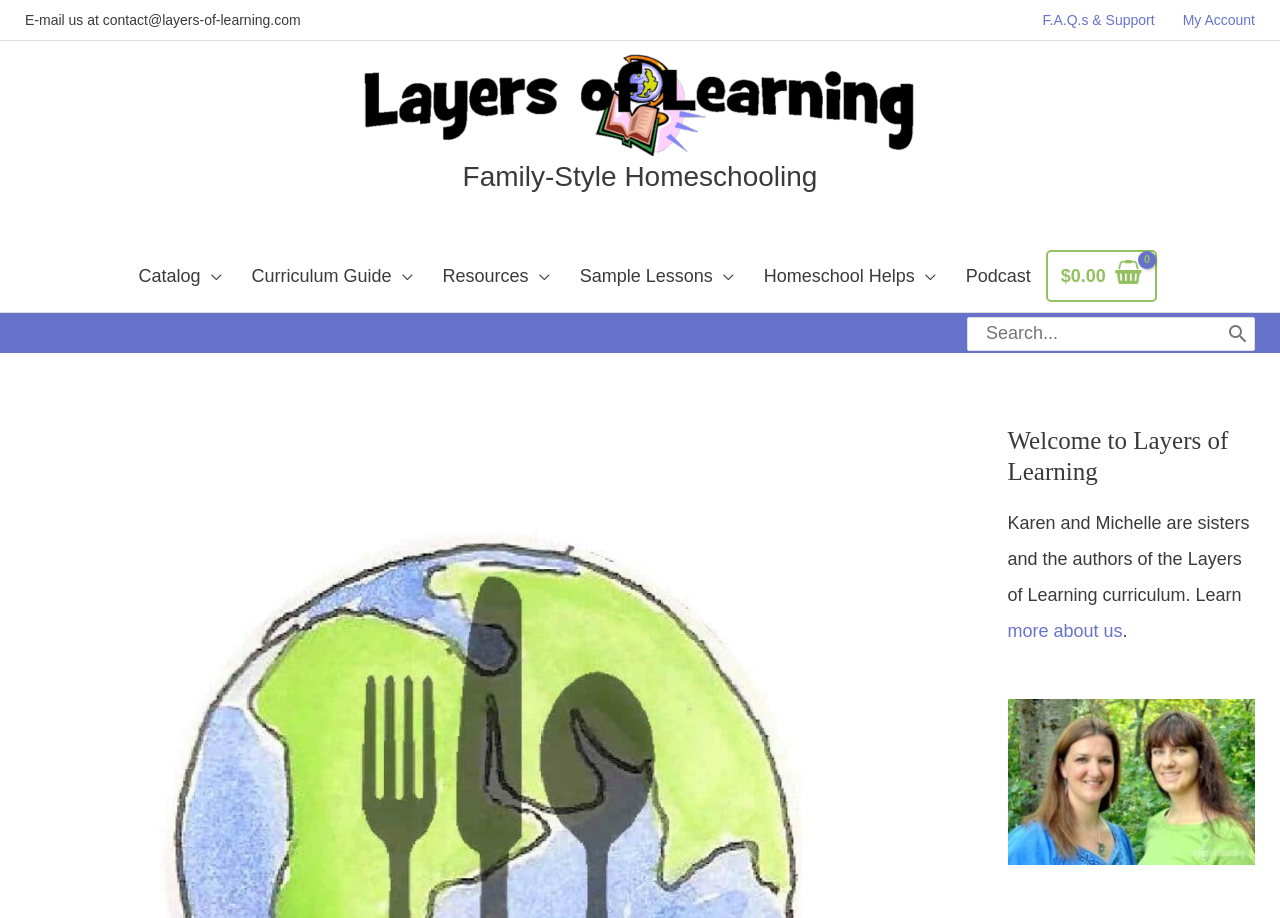Please determine and provide the text content of the webpage's heading.

Around The World Feast